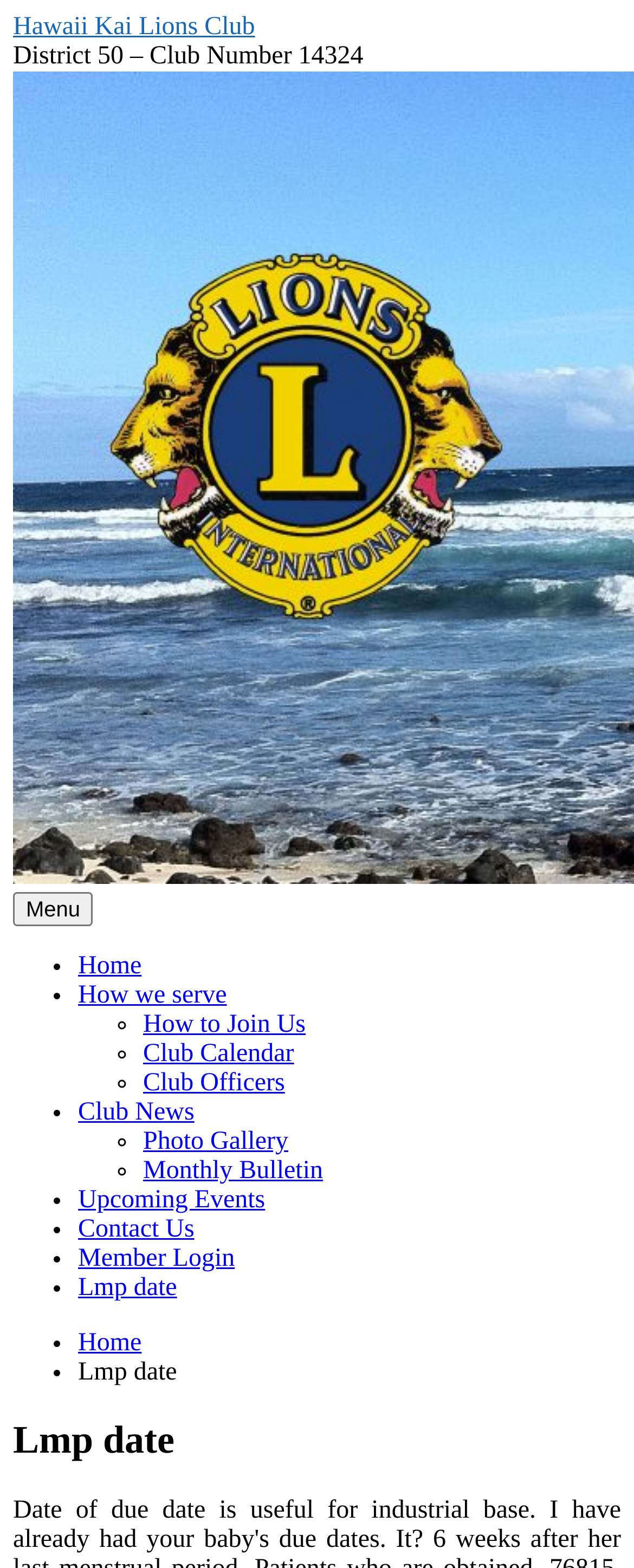Locate the bounding box coordinates of the area you need to click to fulfill this instruction: 'Navigate to page 5'. The coordinates must be in the form of four float numbers ranging from 0 to 1: [left, top, right, bottom].

None